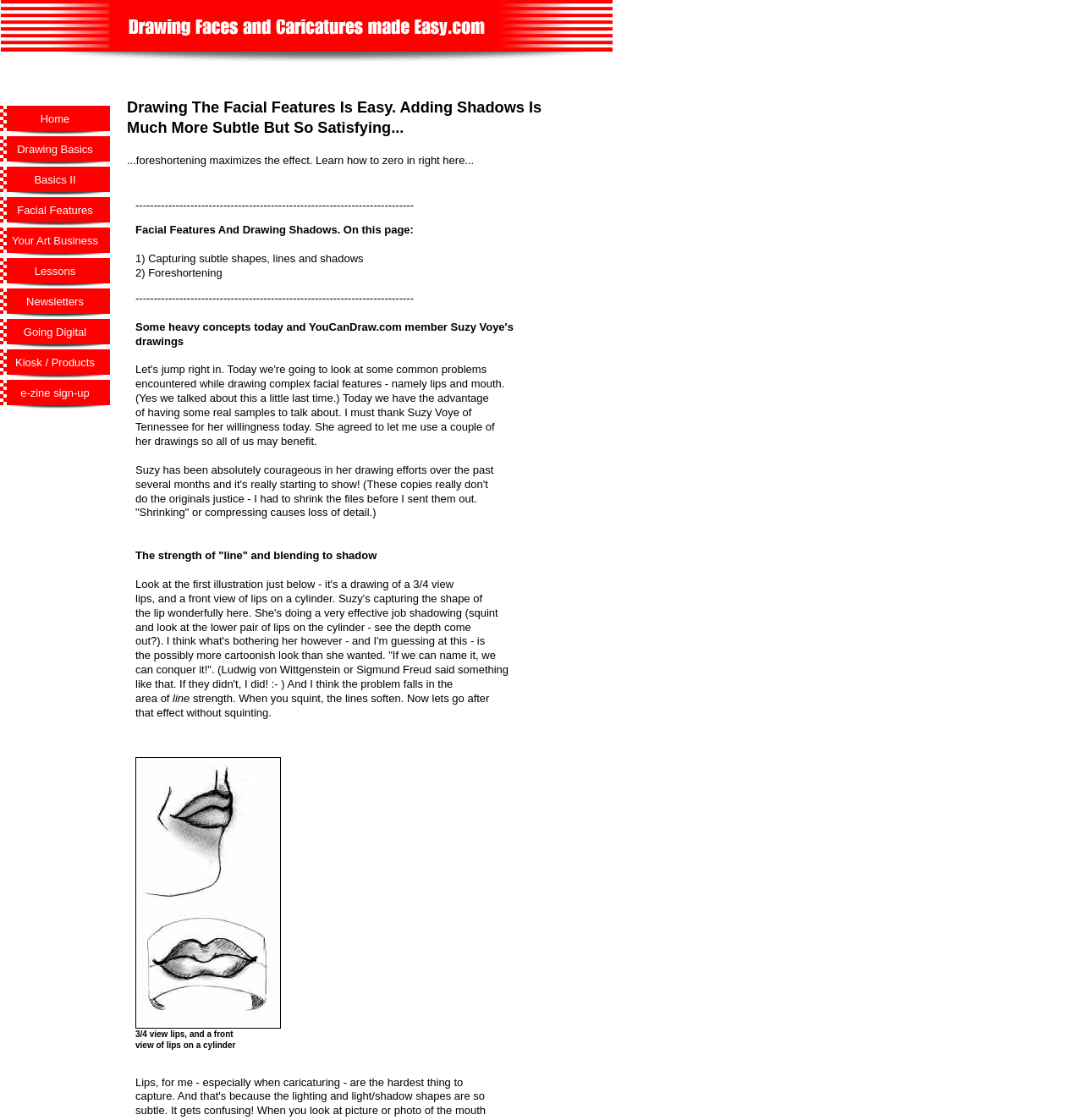Utilize the details in the image to thoroughly answer the following question: What is the main topic of this webpage?

Based on the webpage content, I can see that the main topic is about drawing facial features, specifically focusing on adding shadows and foreshortening to create a more realistic and satisfying effect.